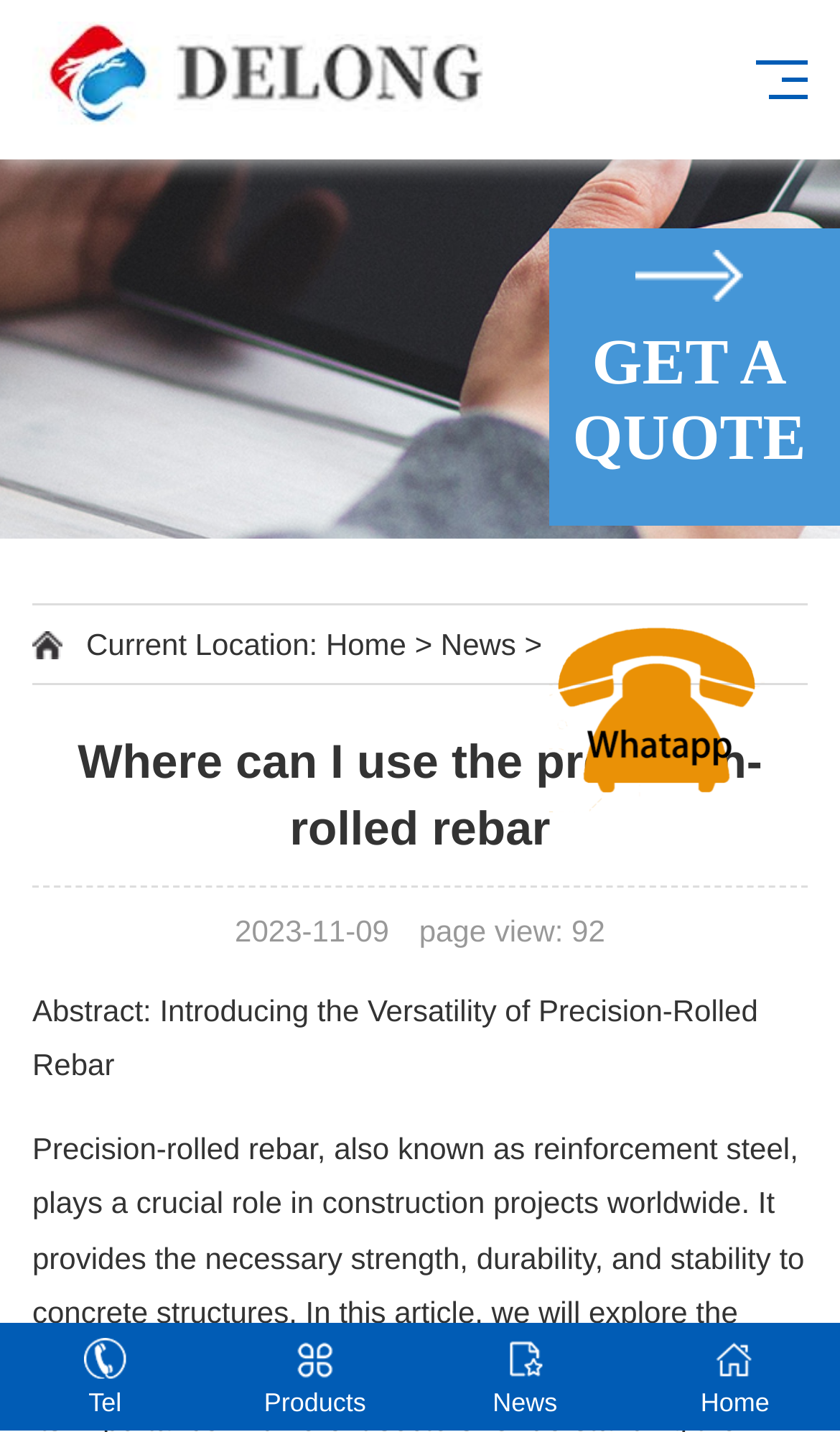What is the company name?
Based on the image content, provide your answer in one word or a short phrase.

Delong Metal